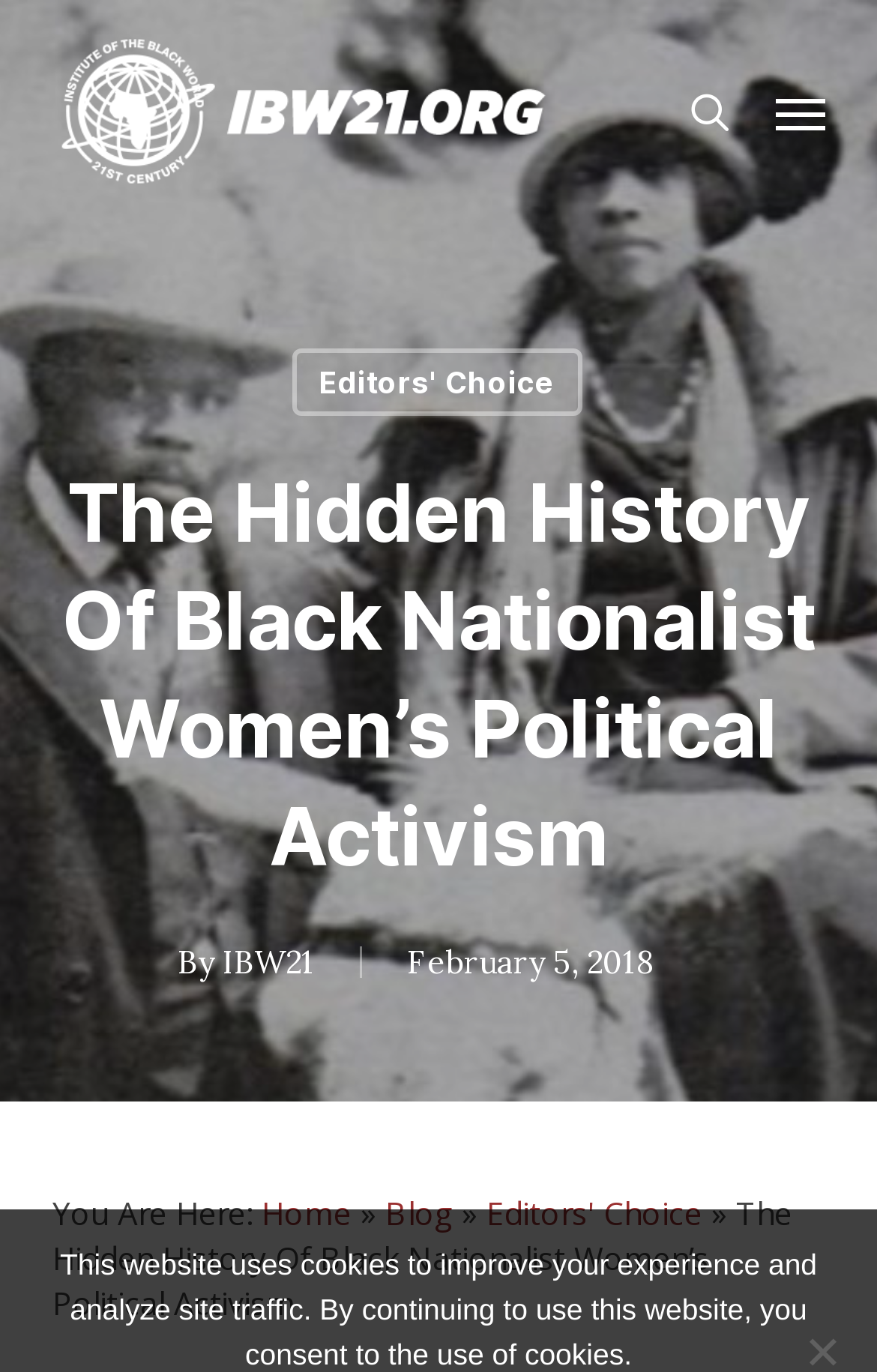Describe all the key features and sections of the webpage thoroughly.

The webpage is about Black History Month, specifically focusing on the hidden history of black nationalist women's political activism. At the top left of the page, there is a logo of the Institute of the Black World 21st Century, accompanied by a link to the institute's website. On the top right, there is a search link and a navigation menu button.

Below the logo, there is a heading that reads "The Hidden History Of Black Nationalist Women’s Political Activism". Underneath the heading, there is a byline that reads "By IBW21" and a date "February 5, 2018". 

In the middle of the page, there are several links, including "Editors' Choice" and a breadcrumb navigation that shows the current page's location, with links to "Home" and "Blog". 

At the bottom of the page, there is a repeated heading "The Hidden History Of Black Nationalist Women’s Political Activism" and a cookie policy notice that informs users about the website's use of cookies.